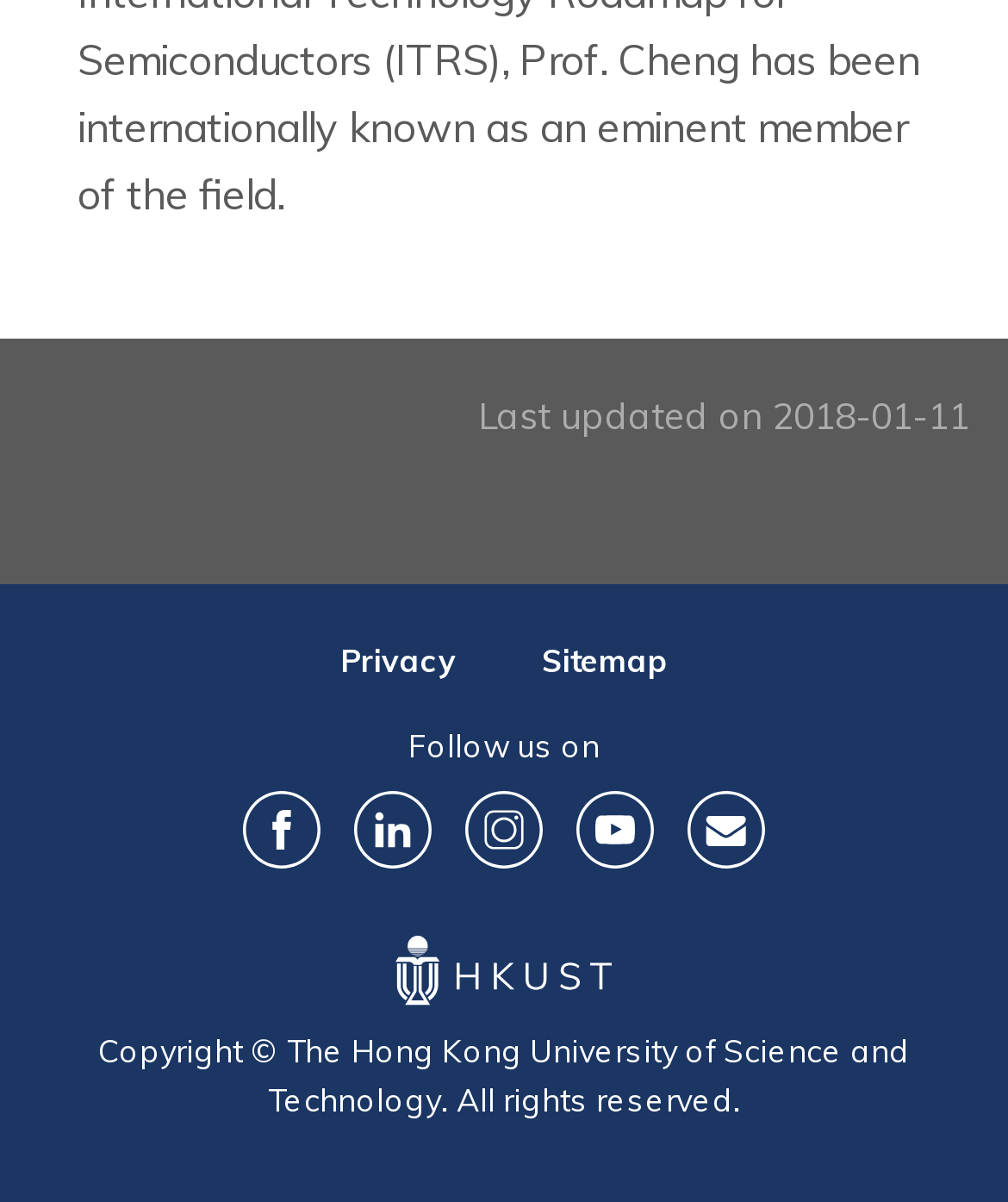Show the bounding box coordinates of the region that should be clicked to follow the instruction: "View privacy policy."

[0.337, 0.533, 0.453, 0.565]